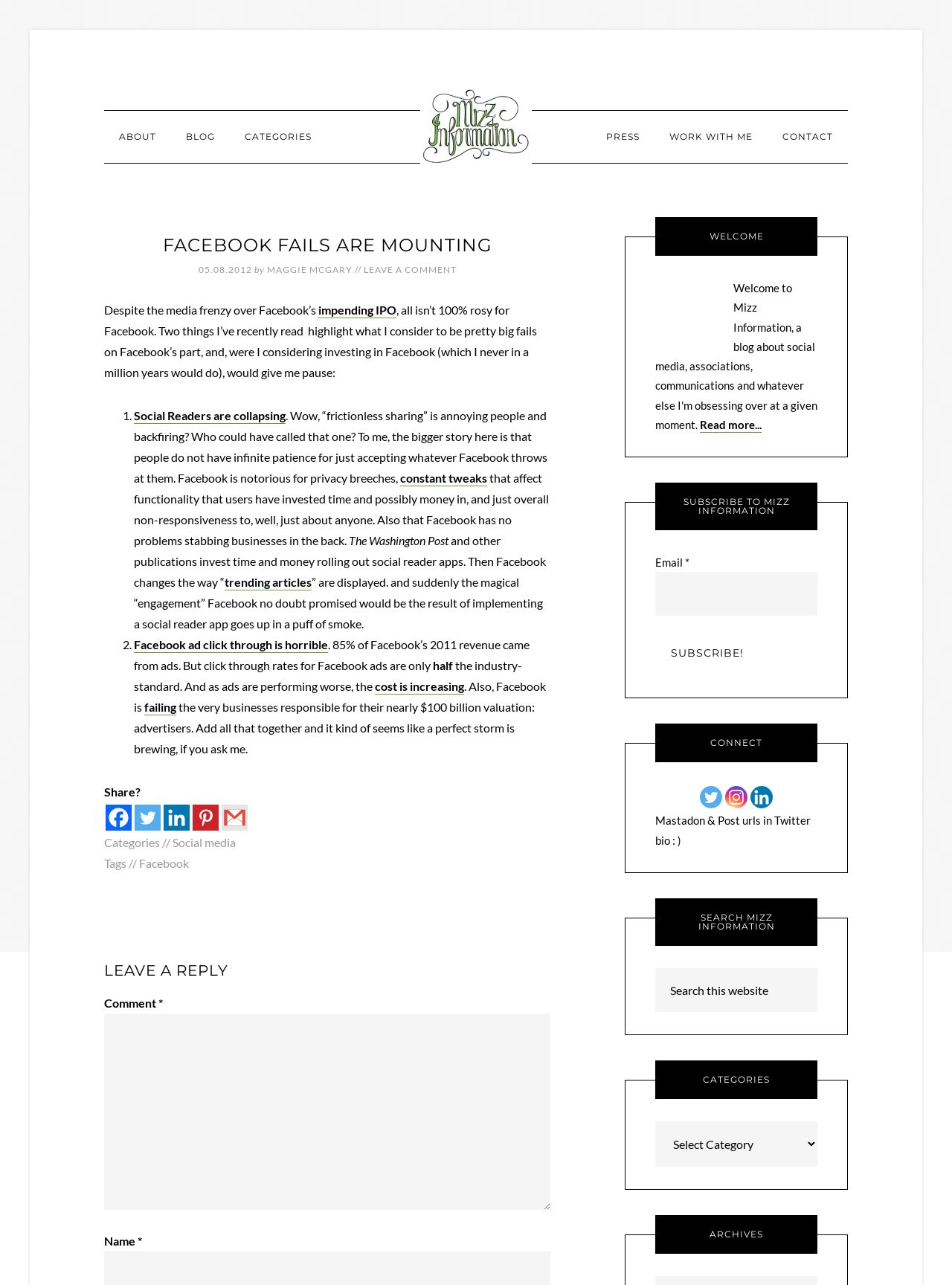Locate the bounding box coordinates of the area that needs to be clicked to fulfill the following instruction: "Click on the Facebook link". The coordinates should be in the format of four float numbers between 0 and 1, namely [left, top, right, bottom].

[0.111, 0.626, 0.138, 0.646]